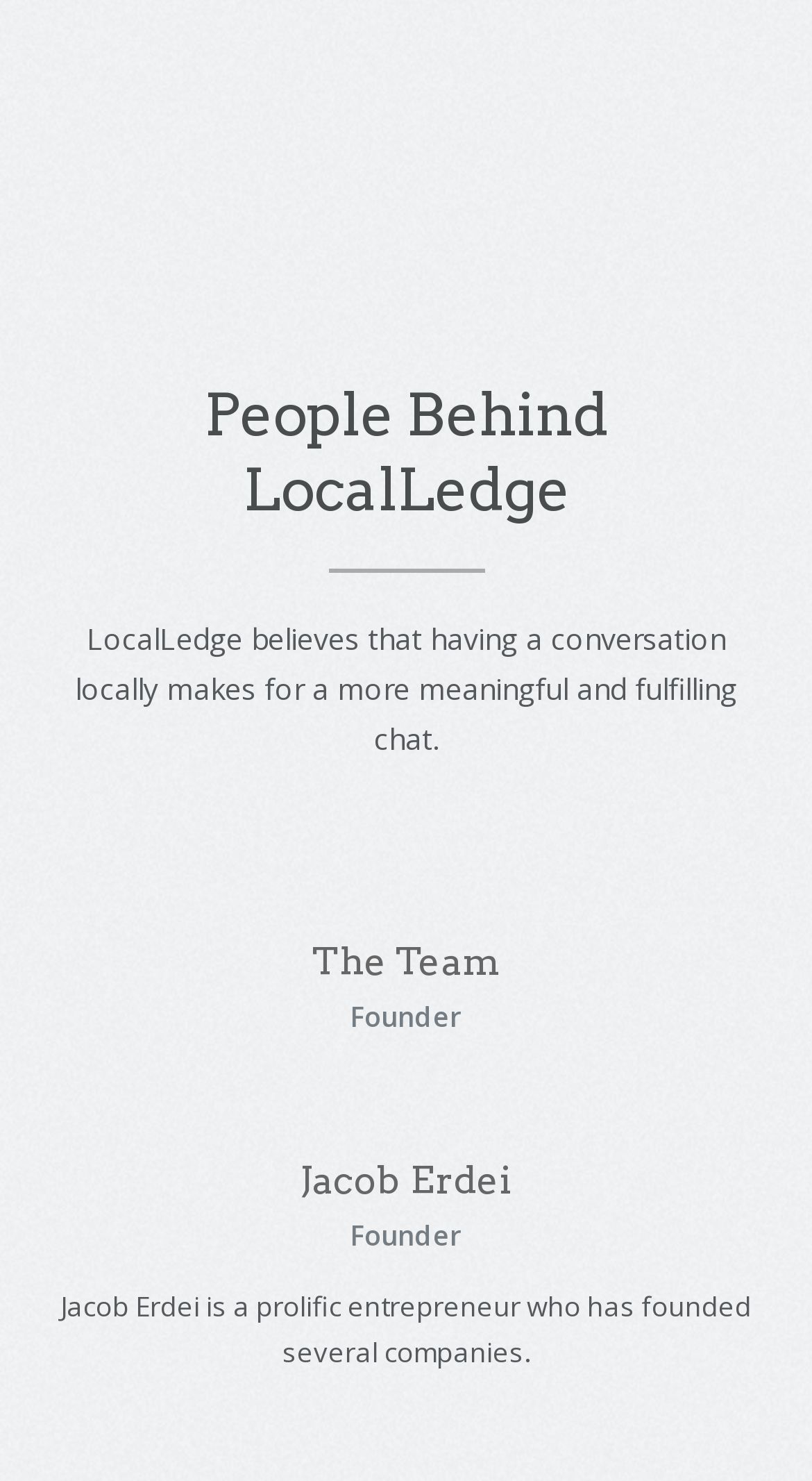What is the profession of Jacob Erdei? Based on the image, give a response in one word or a short phrase.

Entrepreneur